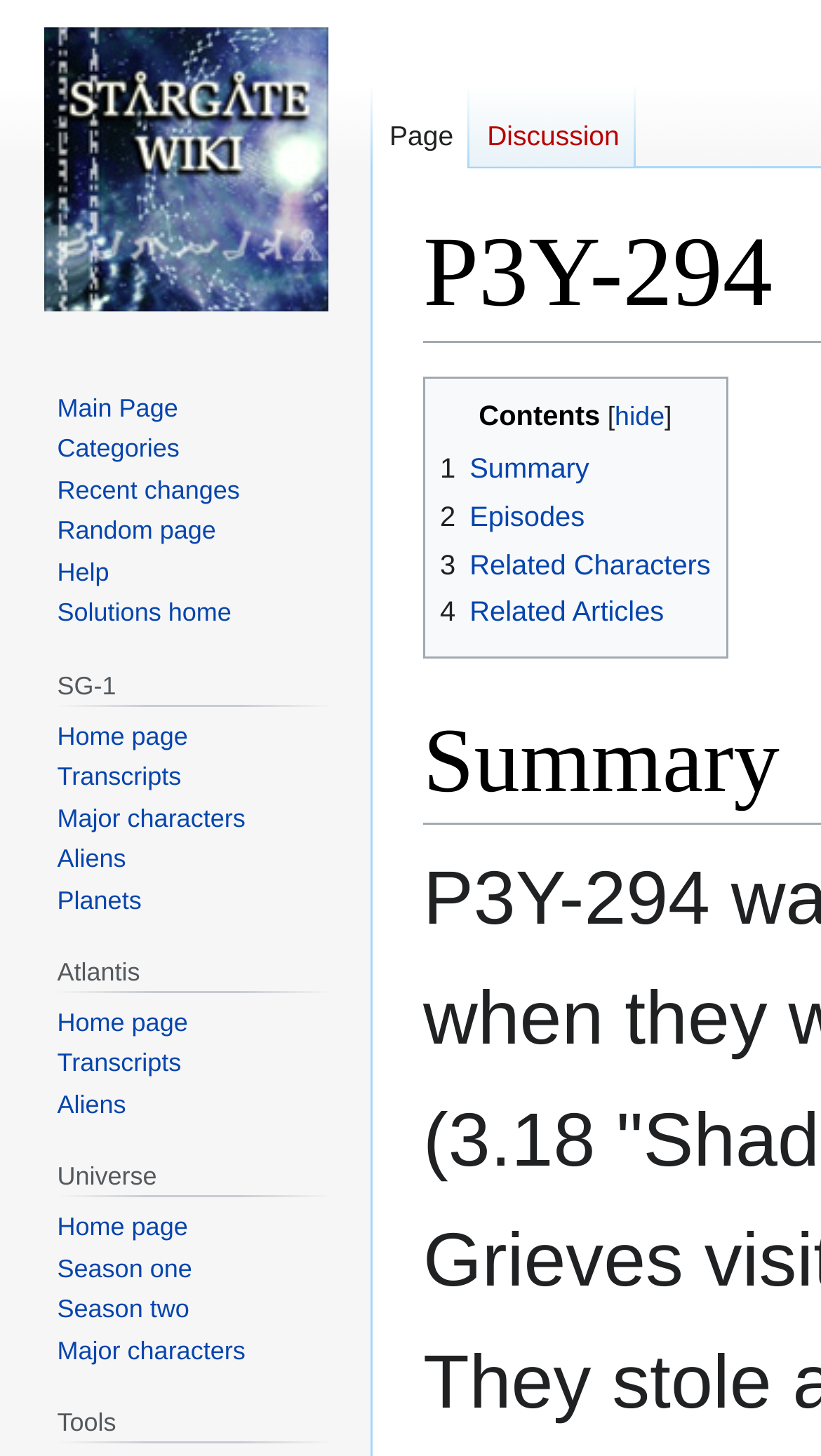What is the last link in the 'Universe' navigation section?
Please provide a single word or phrase based on the screenshot.

Major characters